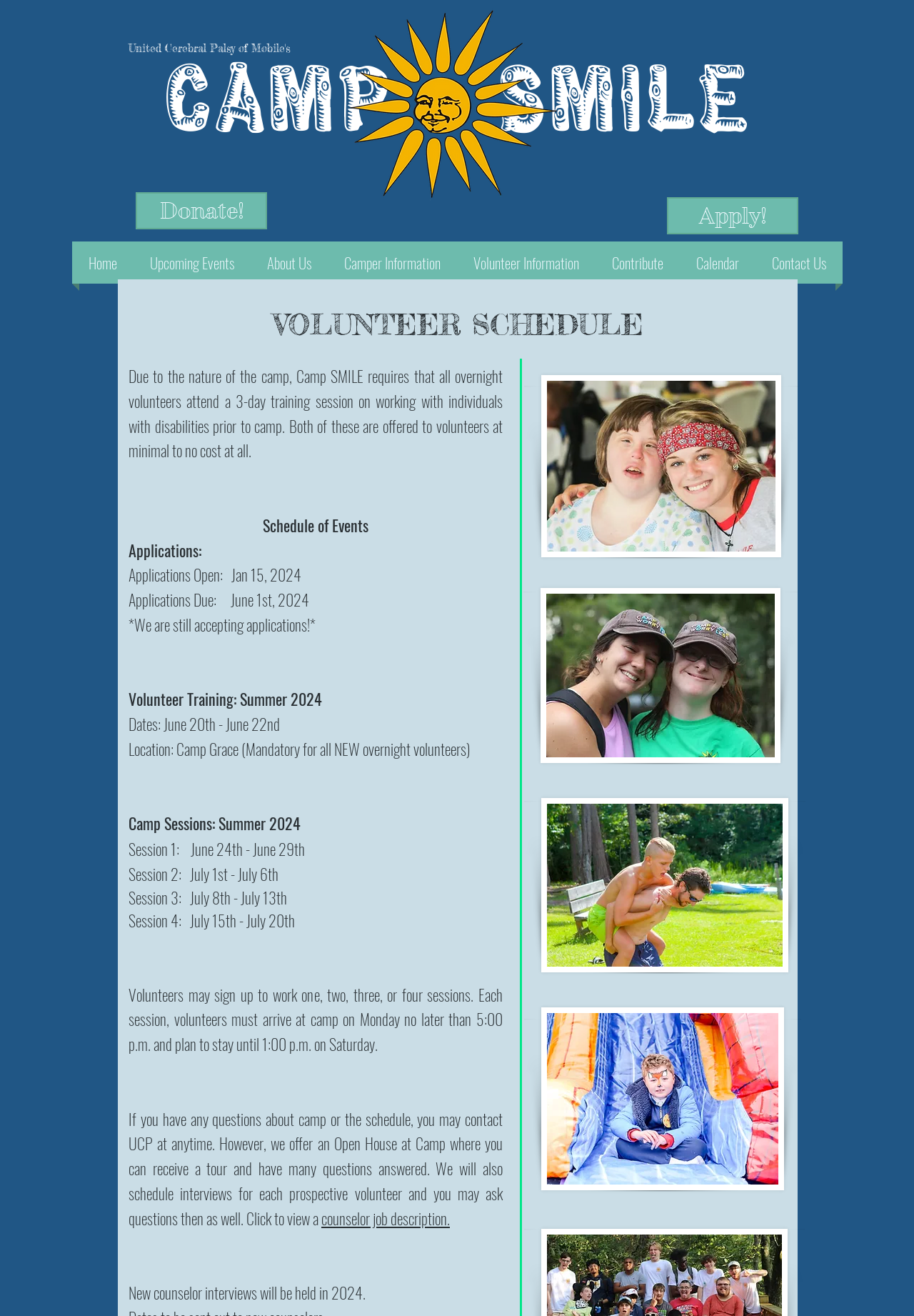Please identify the bounding box coordinates of the clickable area that will fulfill the following instruction: "Apply to be a volunteer". The coordinates should be in the format of four float numbers between 0 and 1, i.e., [left, top, right, bottom].

[0.73, 0.15, 0.873, 0.178]